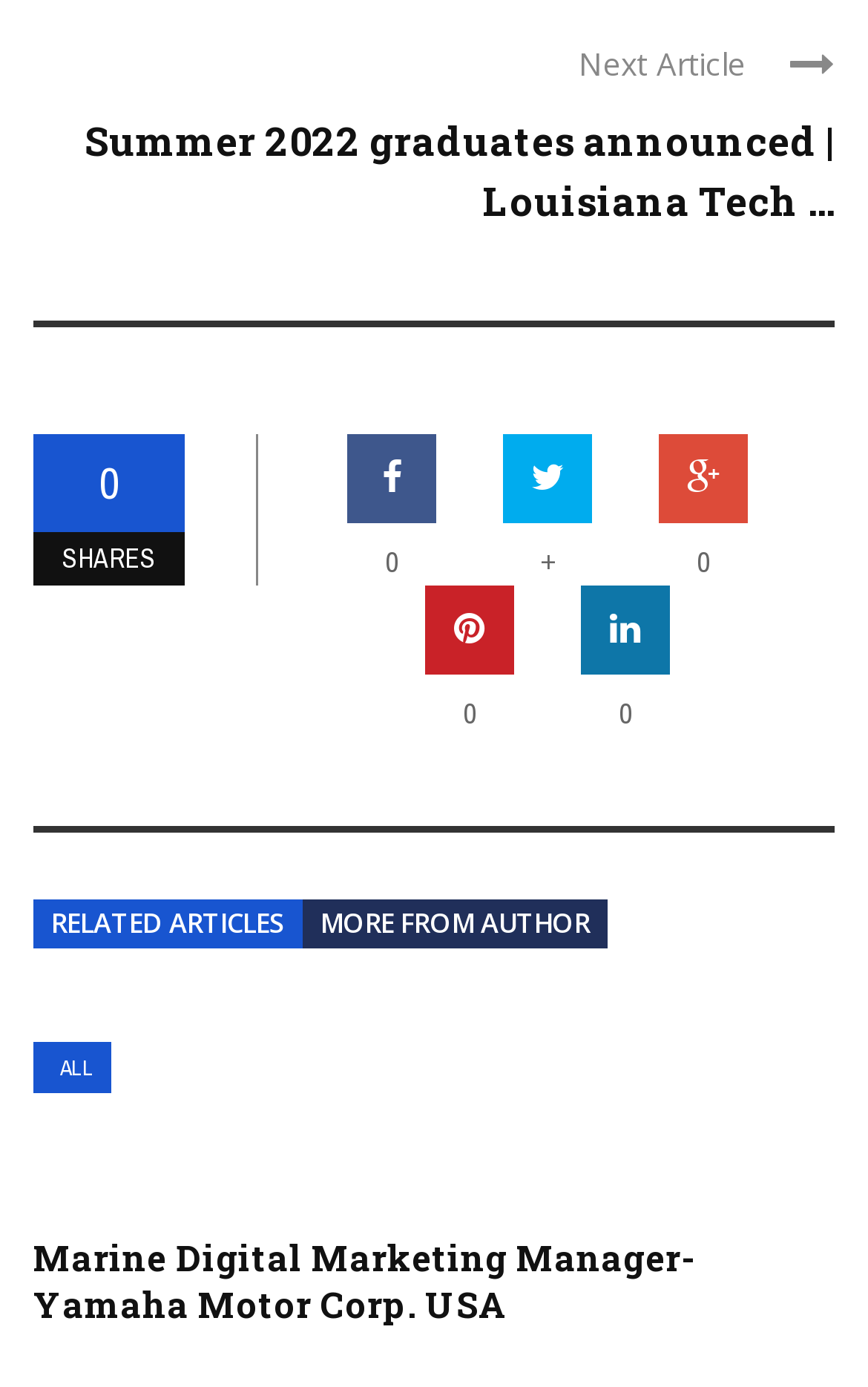Determine the coordinates of the bounding box that should be clicked to complete the instruction: "Share on Facebook". The coordinates should be represented by four float numbers between 0 and 1: [left, top, right, bottom].

[0.4, 0.314, 0.503, 0.378]